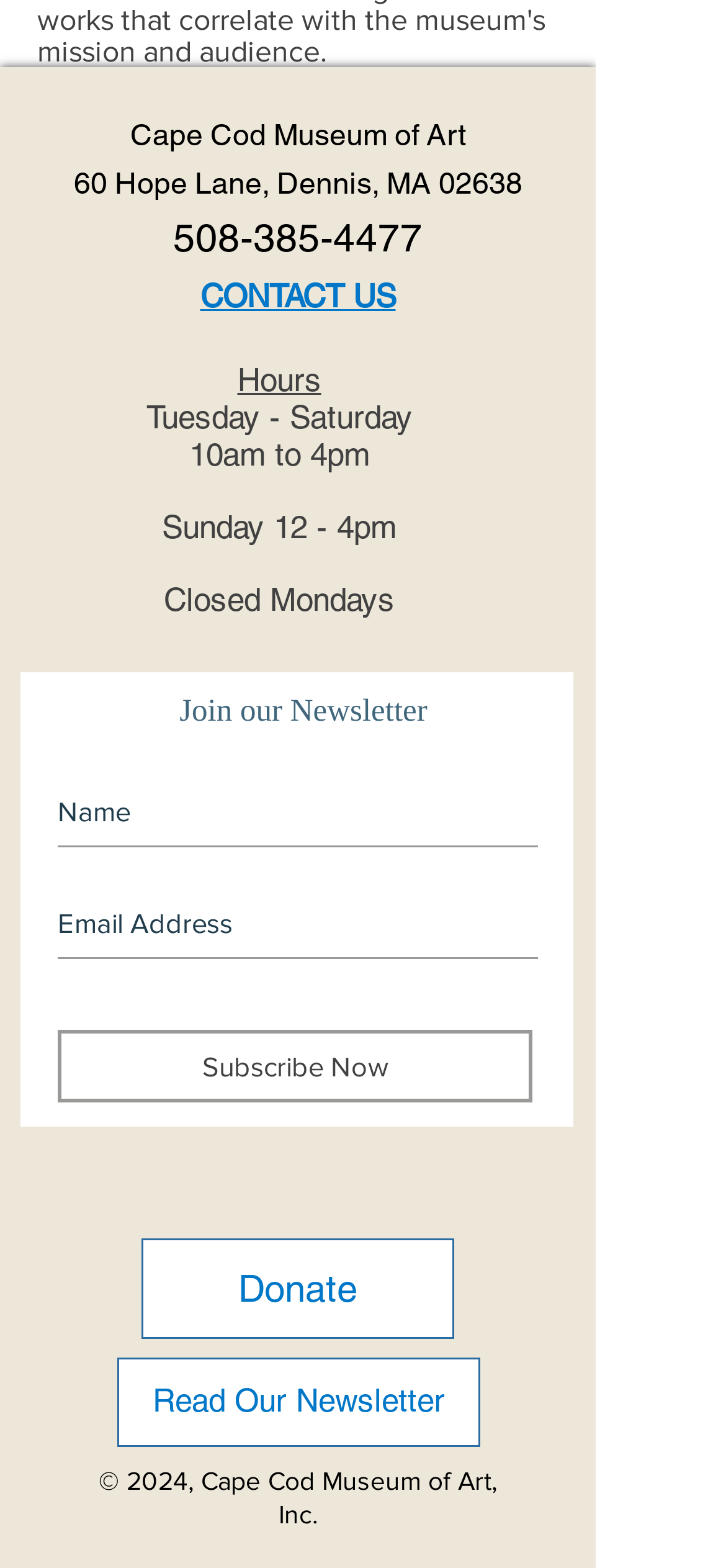What is the museum's phone number?
Kindly give a detailed and elaborate answer to the question.

I found the phone number by looking at the links at the top of the page, where the museum's contact information is listed.